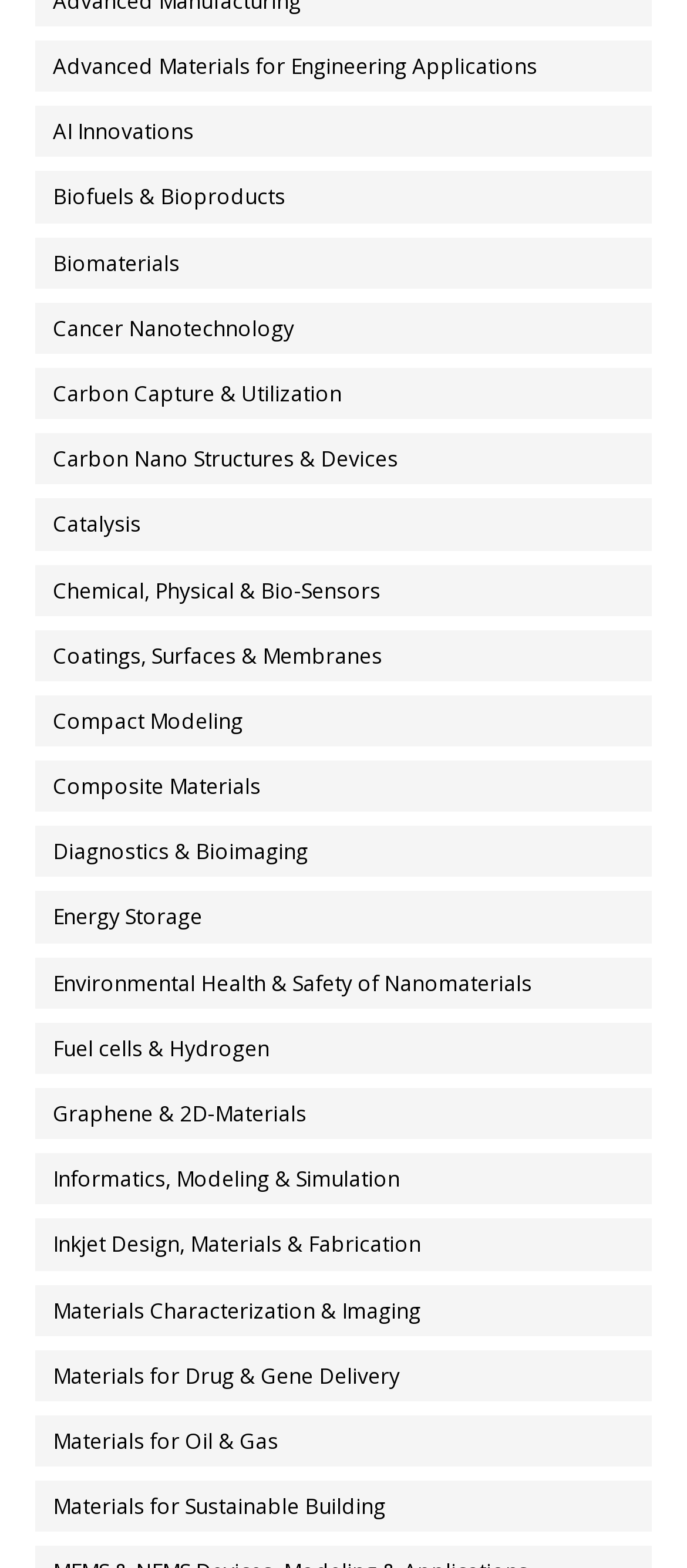What is the last research area listed on the webpage?
Please give a detailed answer to the question using the information shown in the image.

By looking at the list of links, I can see that the last research area listed is Materials for Sustainable Building, which has the largest y1 value among all the links.